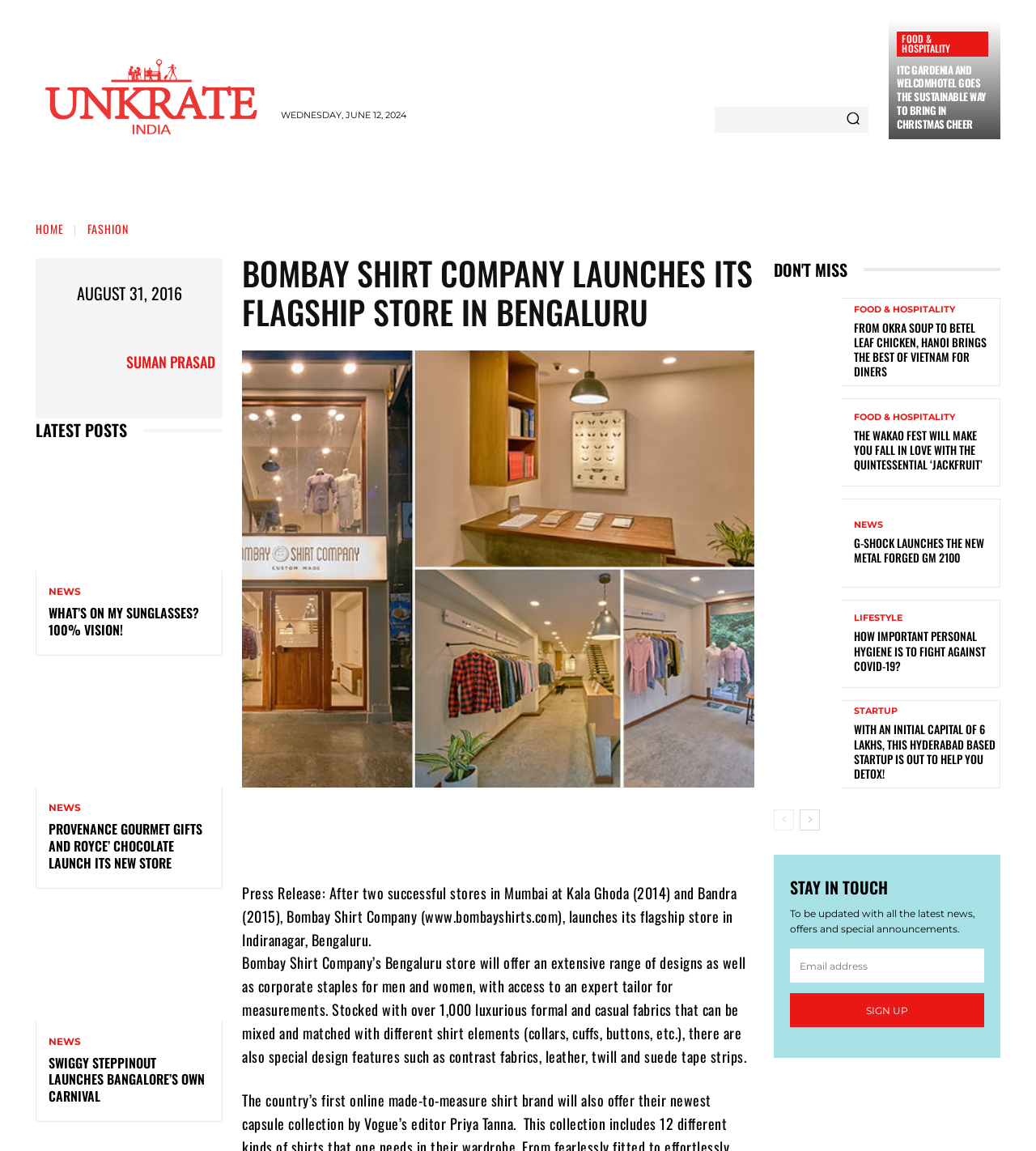What is the date of the press release?
Based on the visual, give a brief answer using one word or a short phrase.

WEDNESDAY, JUNE 12, 2024